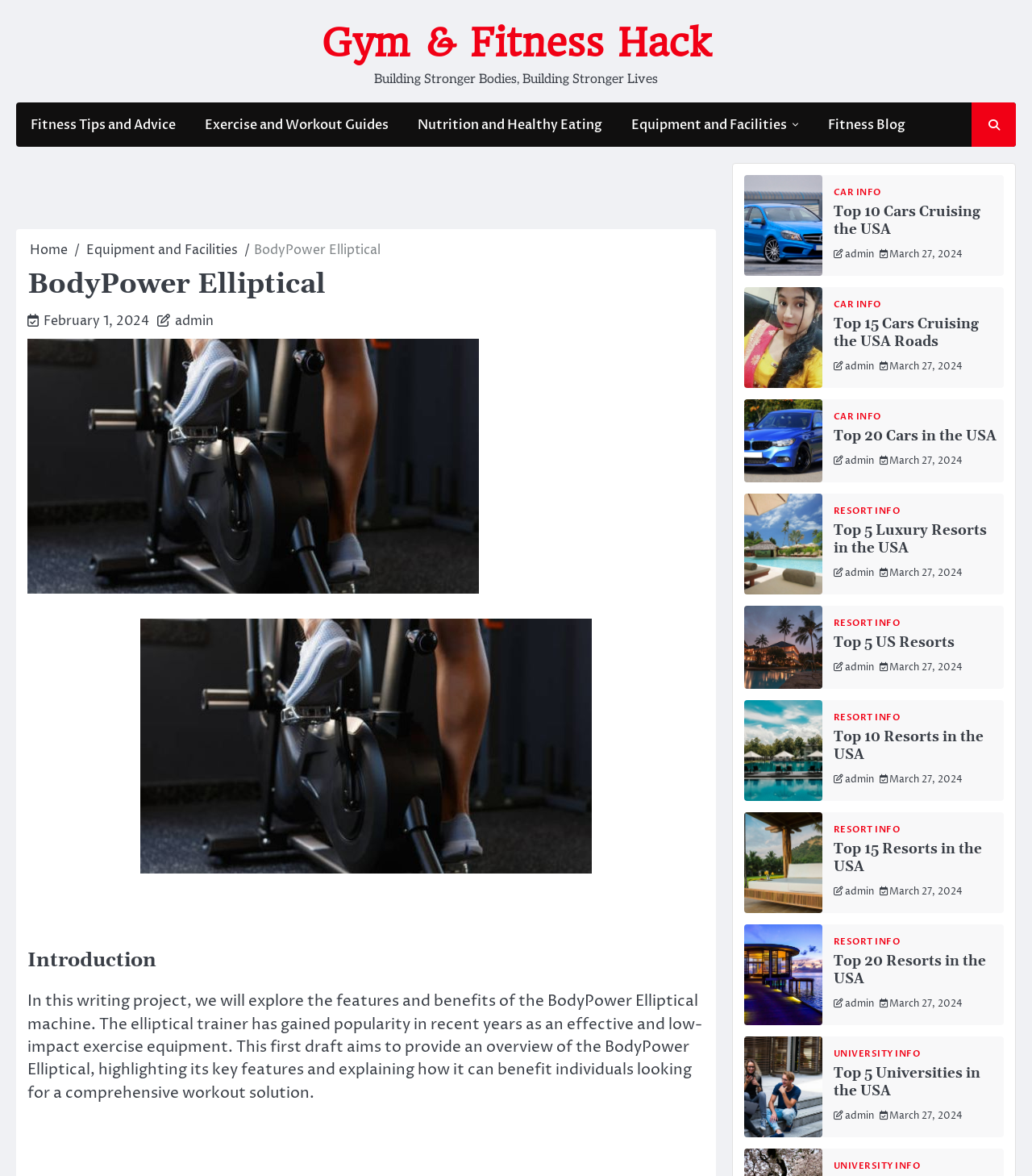What is the date mentioned on the webpage?
Deliver a detailed and extensive answer to the question.

I found a link with the text 'February 1, 2024' which is likely a date mentioned on the webpage.